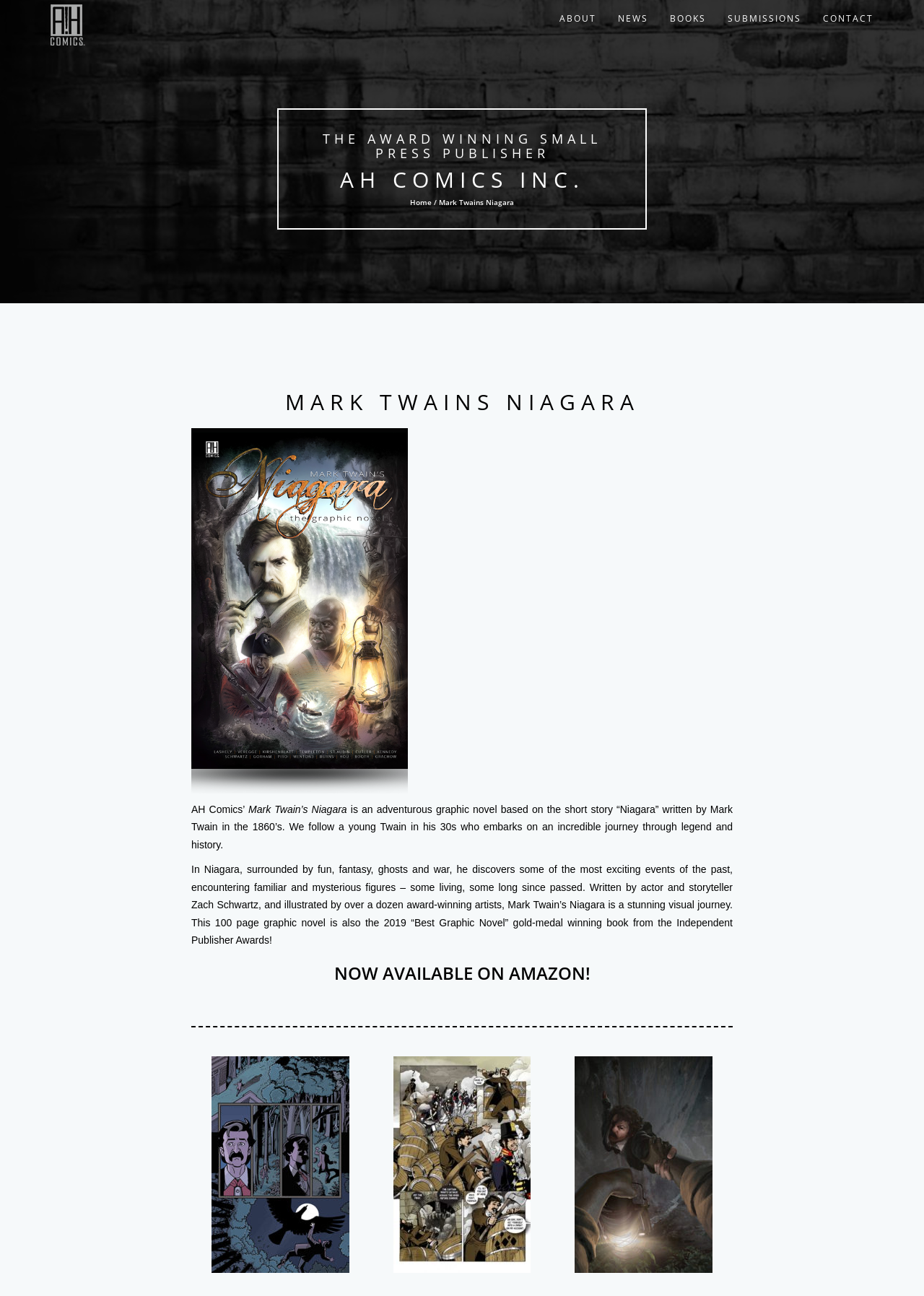Locate the bounding box of the UI element described by: "AH Comics Inc." in the given webpage screenshot.

[0.368, 0.127, 0.632, 0.15]